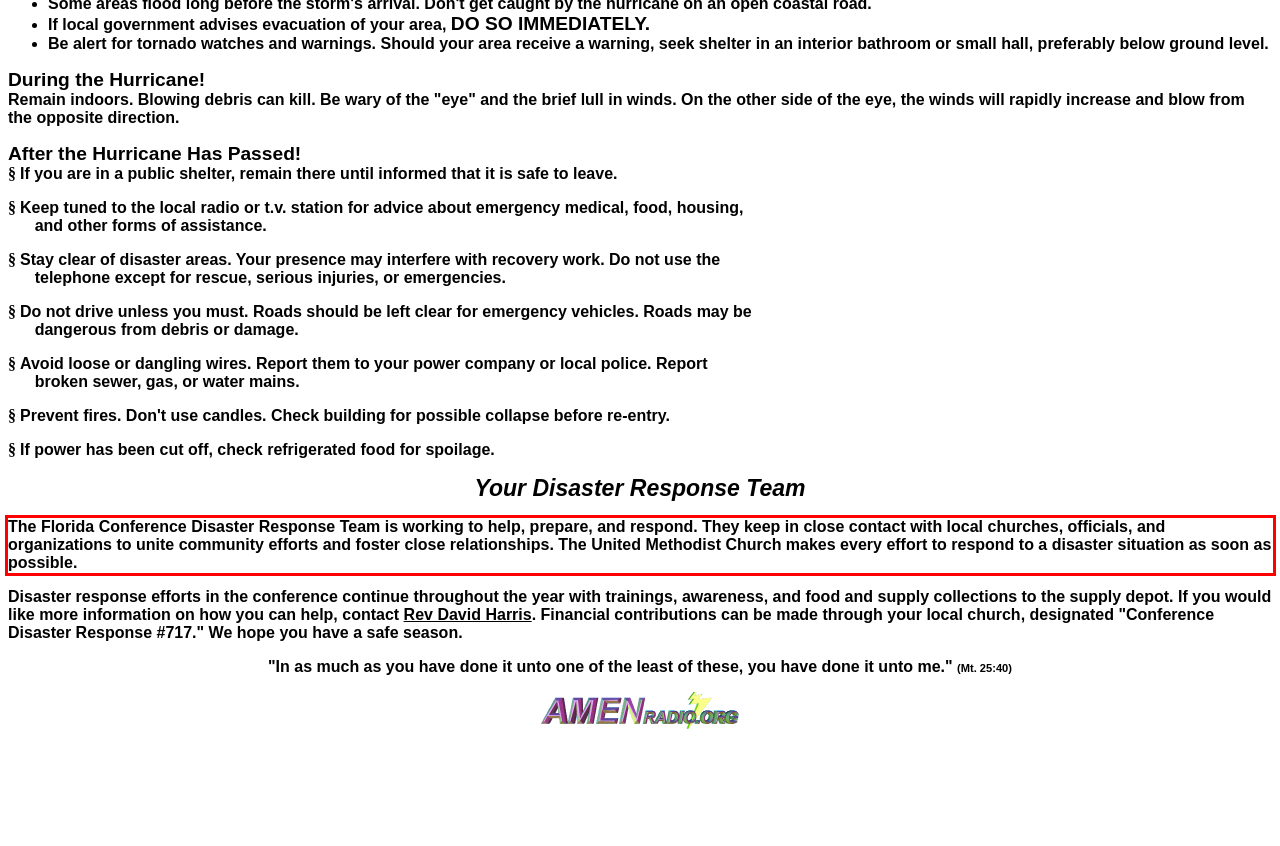You have a screenshot with a red rectangle around a UI element. Recognize and extract the text within this red bounding box using OCR.

The Florida Conference Disaster Response Team is working to help, prepare, and respond. They keep in close contact with local churches, officials, and organizations to unite community efforts and foster close relationships. The United Methodist Church makes every effort to respond to a disaster situation as soon as possible.